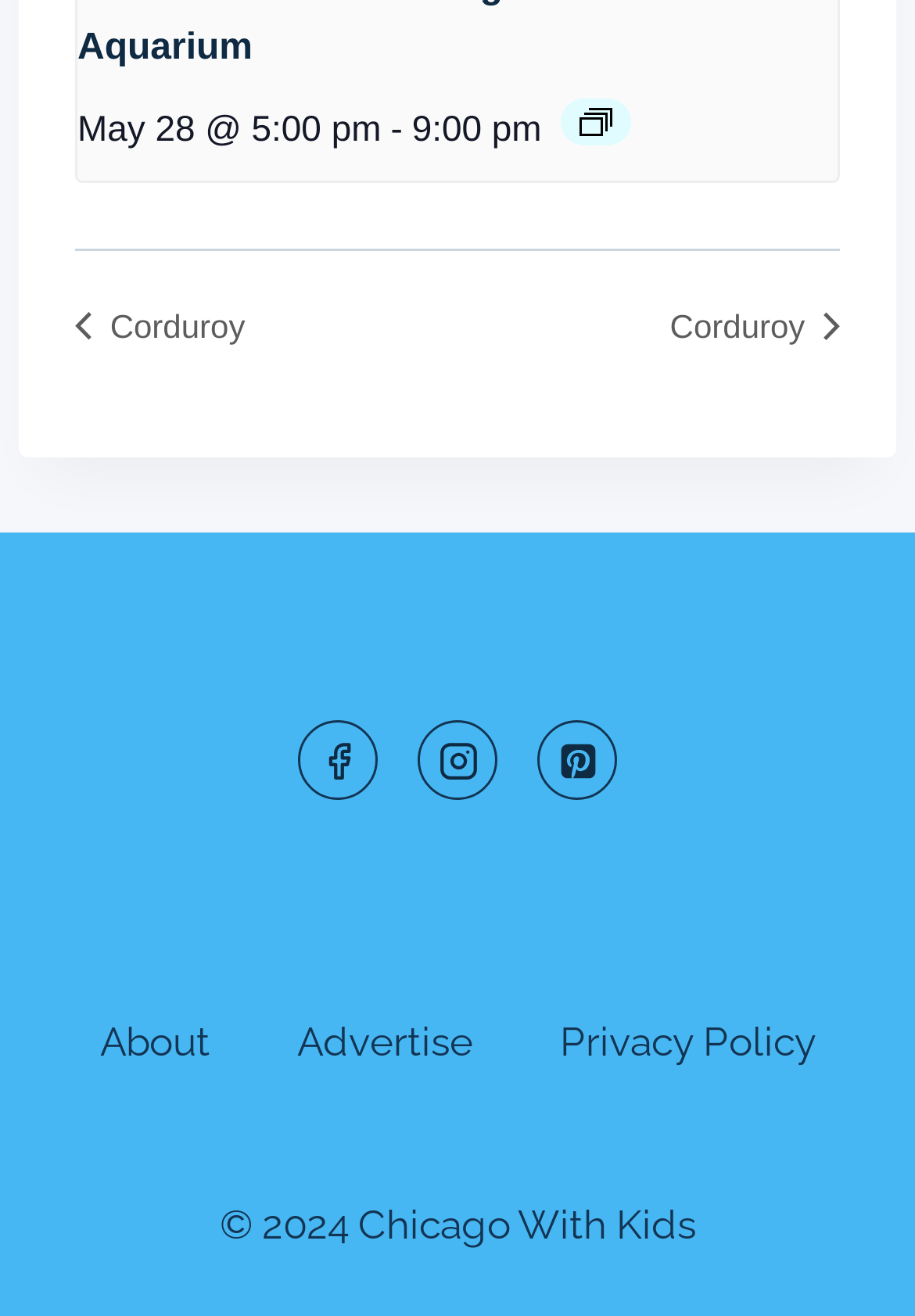Based on the element description, predict the bounding box coordinates (top-left x, top-left y, bottom-right x, bottom-right y) for the UI element in the screenshot: Privacy Policy

[0.585, 0.76, 0.917, 0.826]